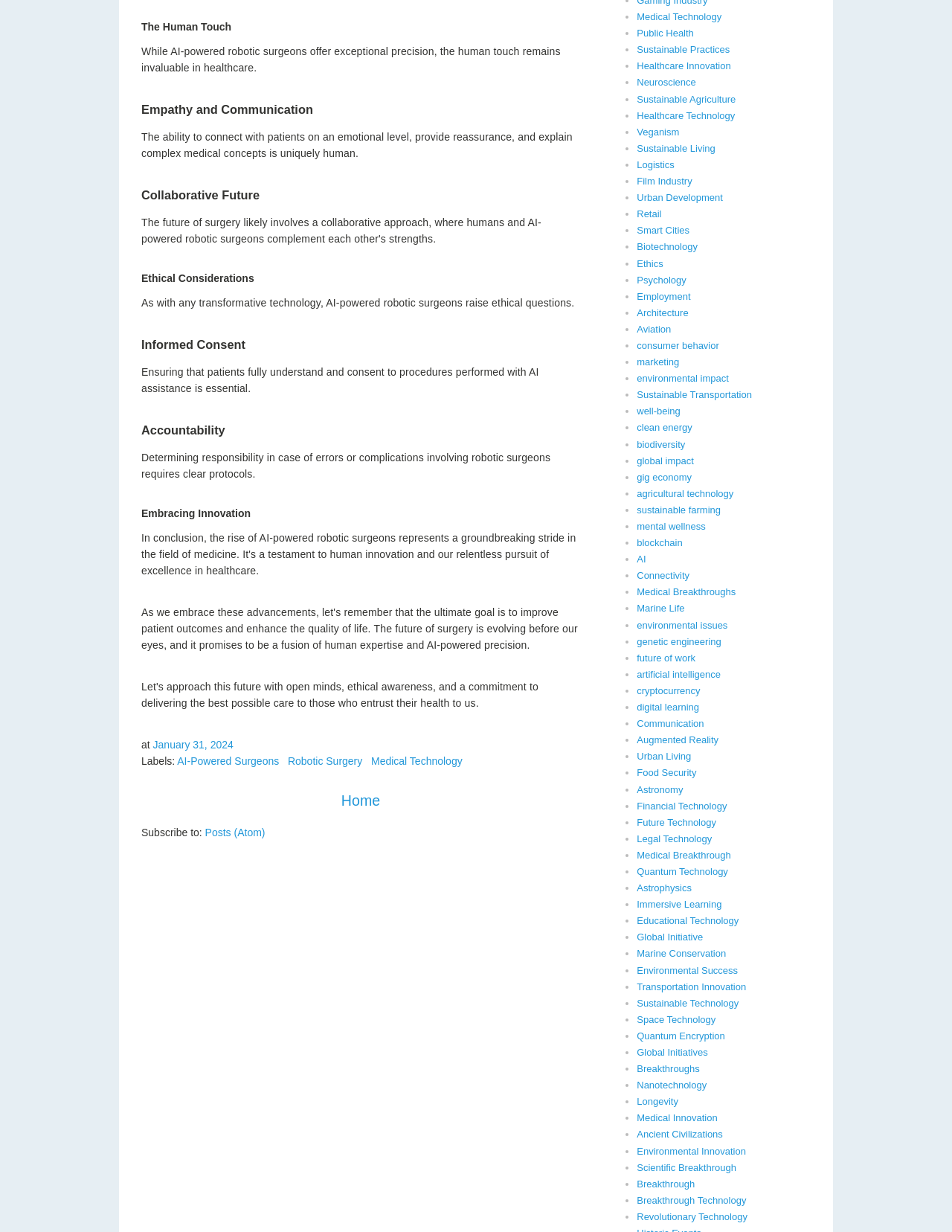Specify the bounding box coordinates of the region I need to click to perform the following instruction: "Subscribe to 'Posts (Atom)'". The coordinates must be four float numbers in the range of 0 to 1, i.e., [left, top, right, bottom].

[0.215, 0.671, 0.279, 0.68]